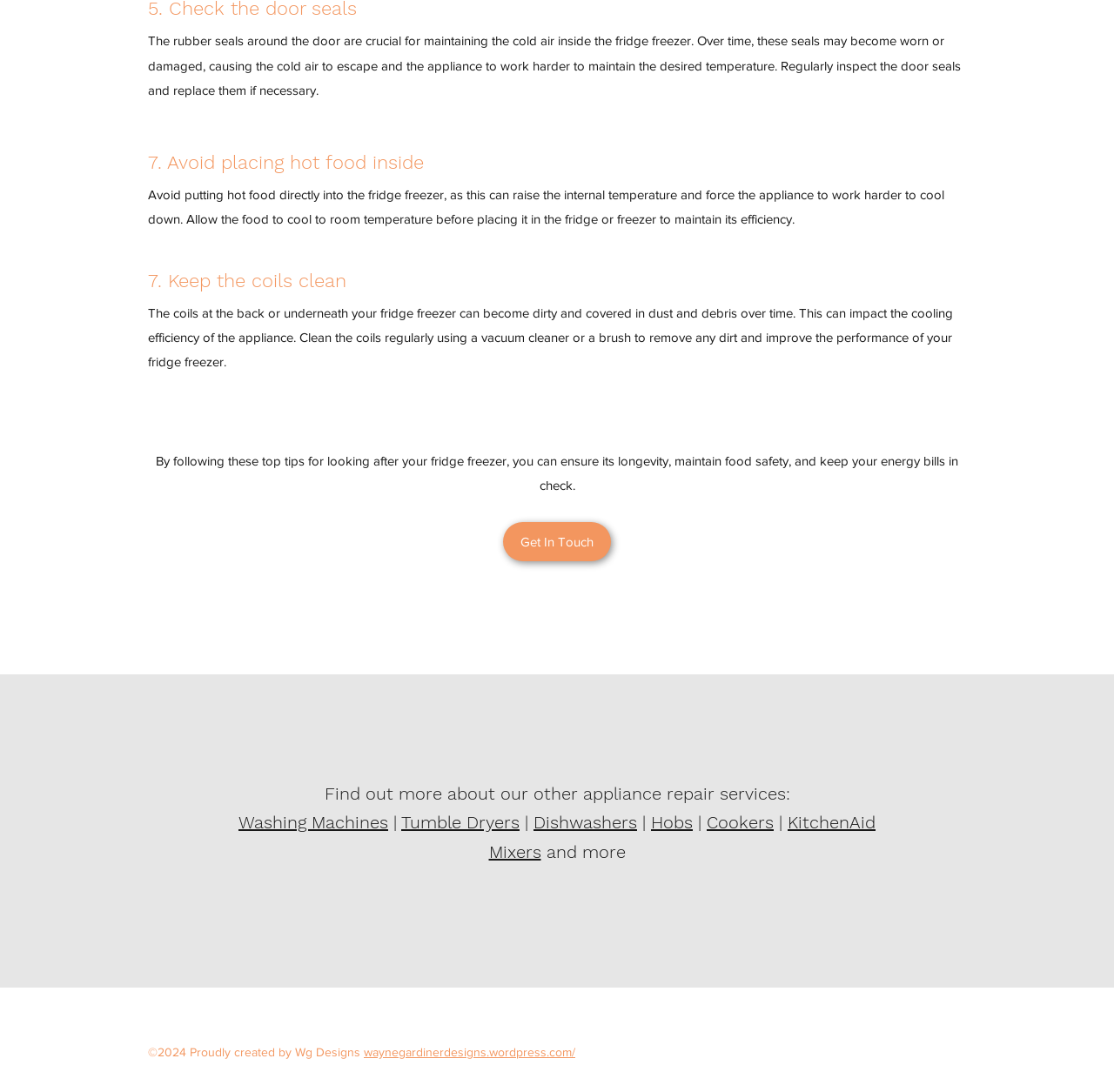How can you improve the performance of your fridge freezer?
Utilize the information in the image to give a detailed answer to the question.

According to the text, the coils at the back or underneath your fridge freezer can become dirty and covered in dust and debris over time, impacting the cooling efficiency of the appliance. Cleaning the coils regularly using a vacuum cleaner or a brush can improve the performance of your fridge freezer.